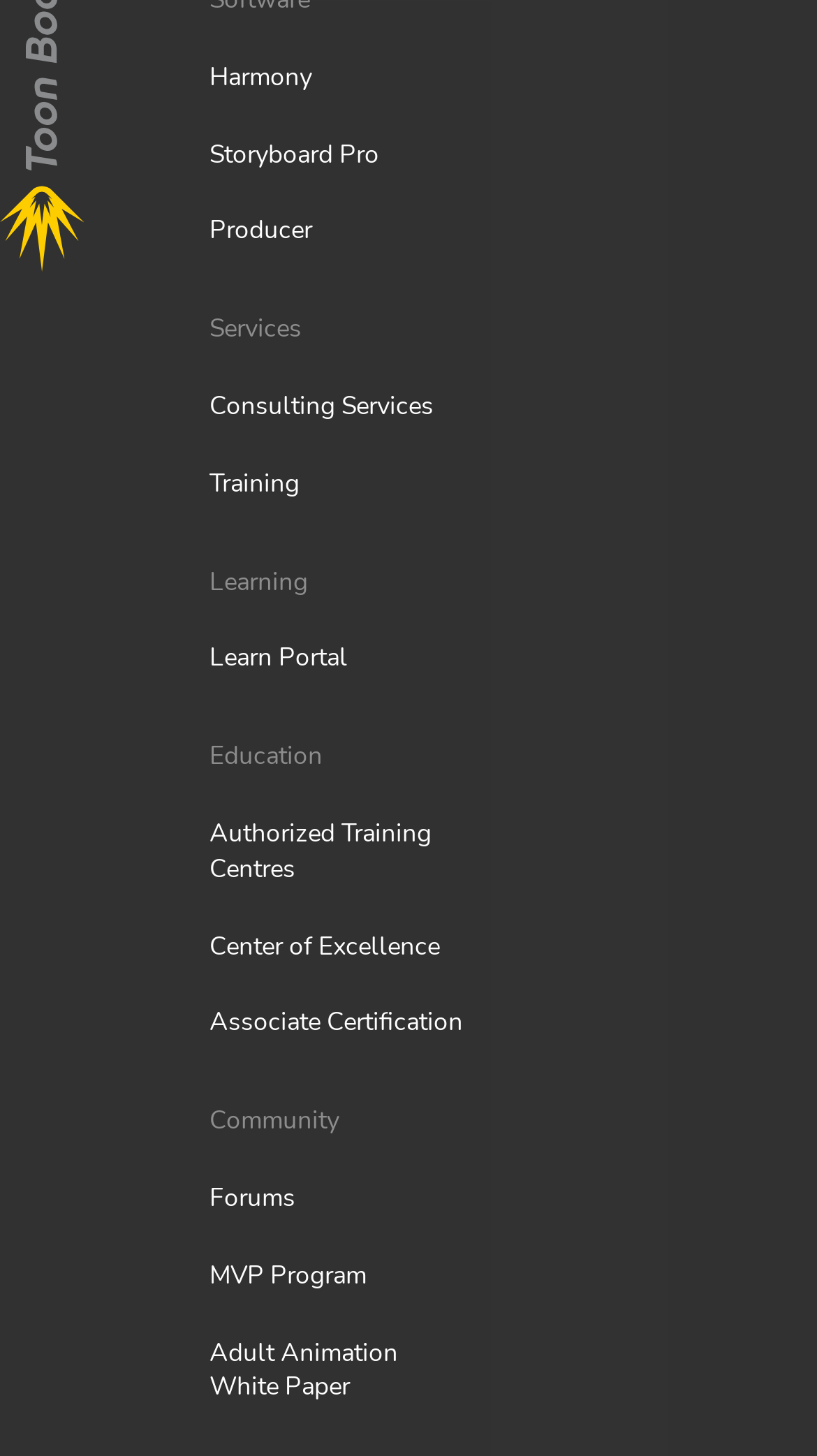Pinpoint the bounding box coordinates of the element that must be clicked to accomplish the following instruction: "explore Authorized Training Centres". The coordinates should be in the format of four float numbers between 0 and 1, i.e., [left, top, right, bottom].

[0.256, 0.561, 0.577, 0.609]